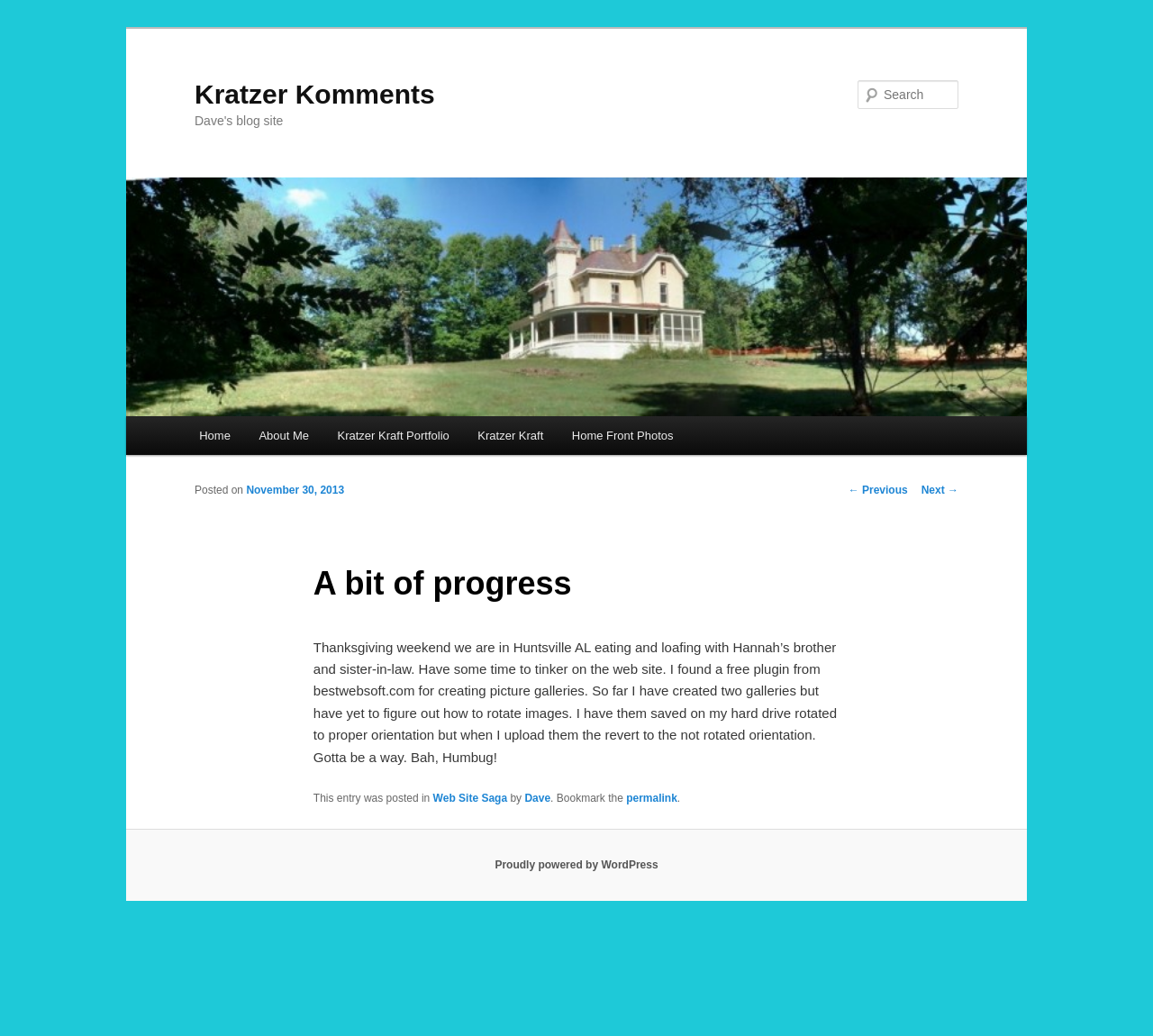What is the purpose of the search box?
Please give a well-detailed answer to the question.

I inferred the purpose of the search box by its location and label. The search box is located in the top-right corner of the page, and it has a label 'Search', which suggests that it is used to search the website.